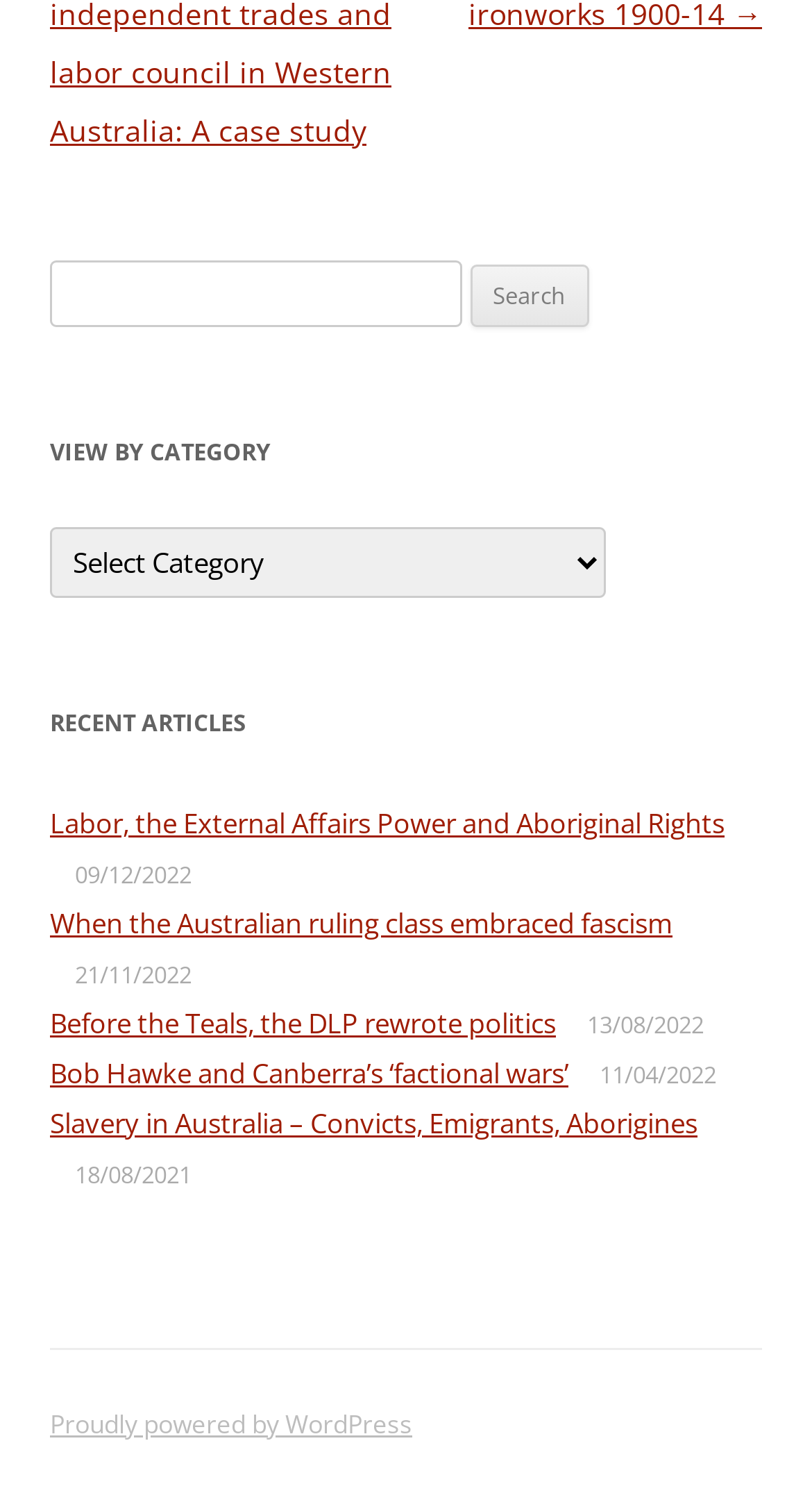Extract the bounding box coordinates for the UI element described as: "Proudly powered by WordPress".

[0.062, 0.937, 0.508, 0.961]